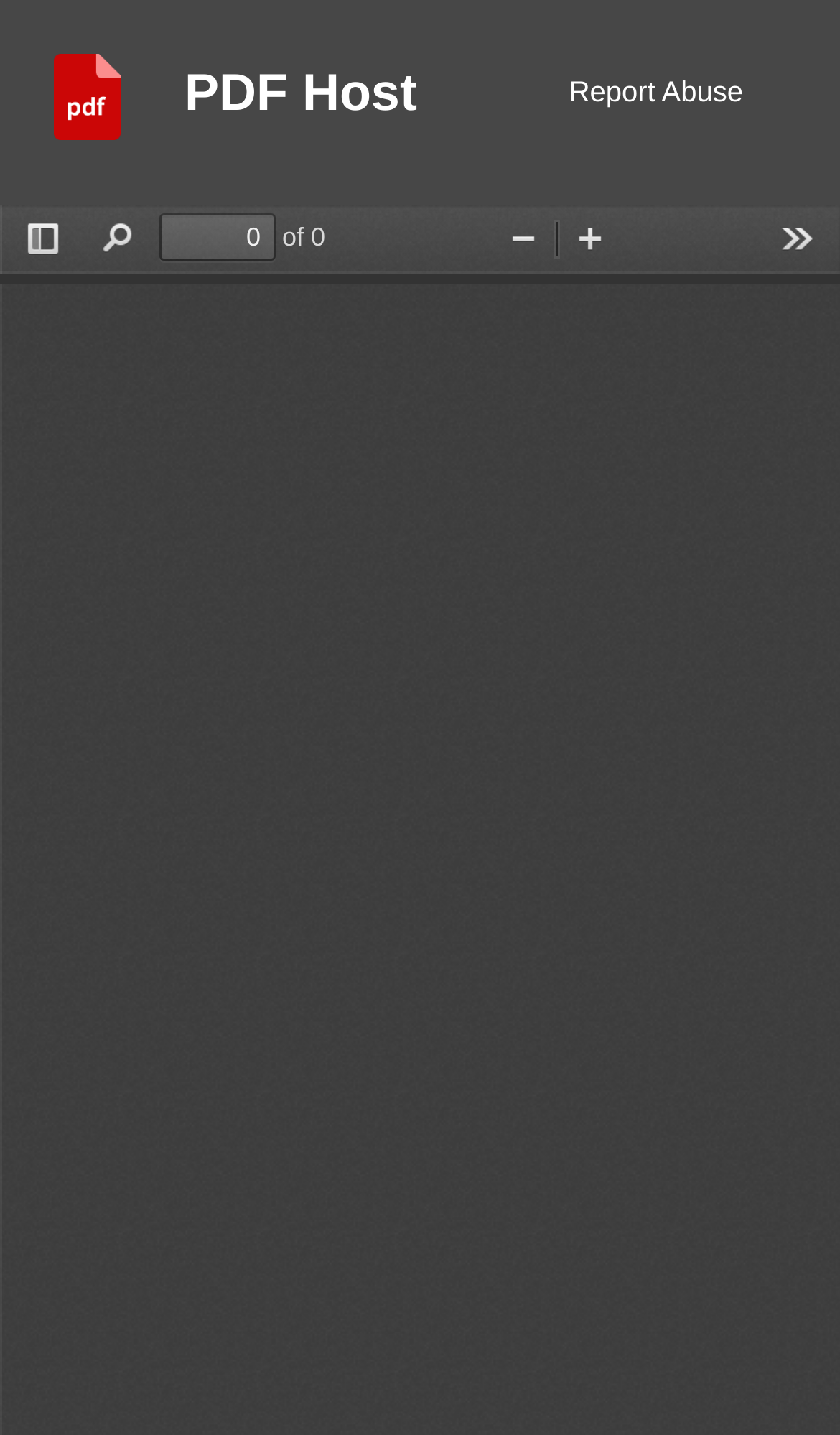Answer the question below using just one word or a short phrase: 
How many sections are there in the top navigation bar?

2